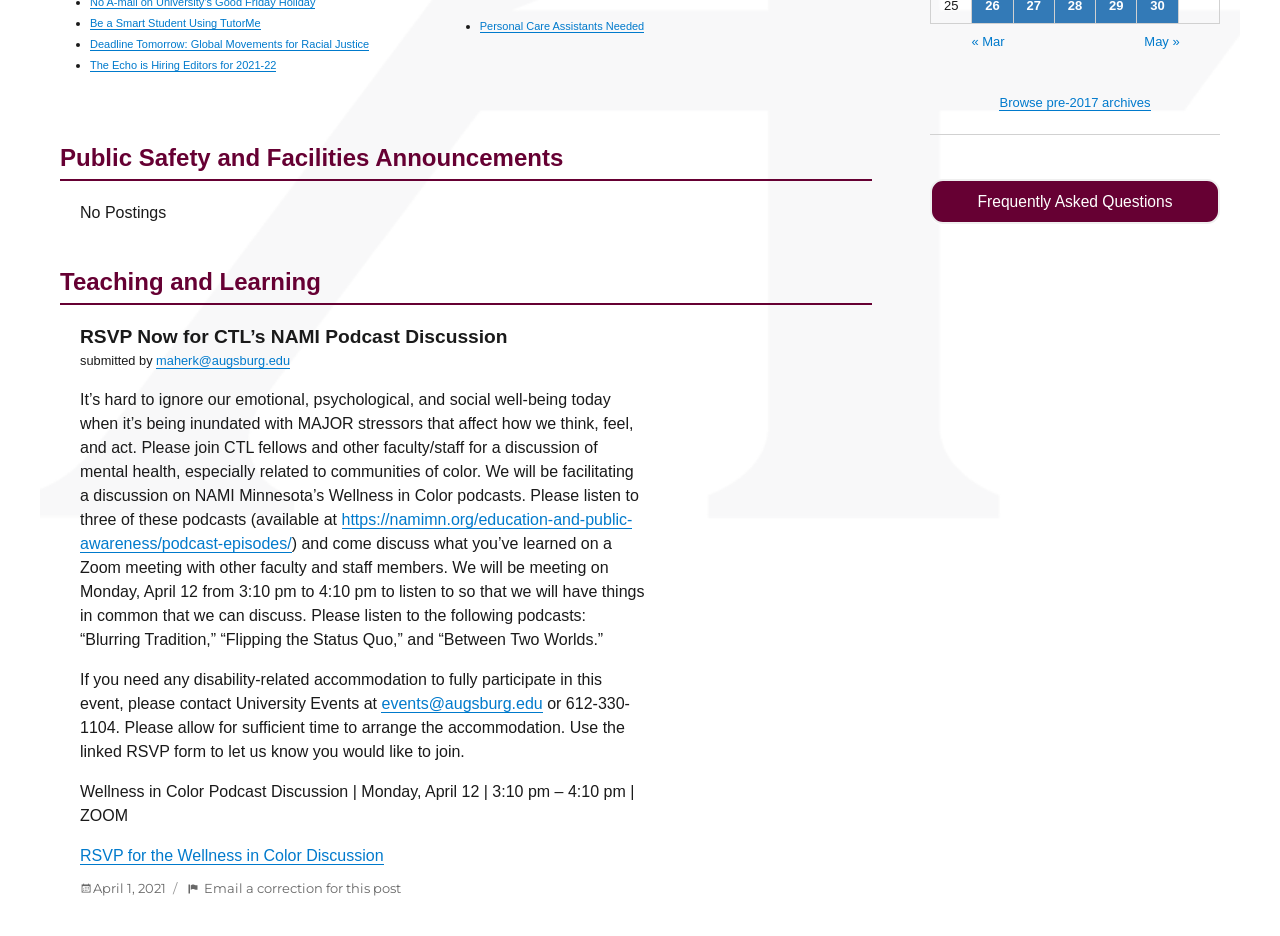Identify the bounding box for the given UI element using the description provided. Coordinates should be in the format (top-left x, top-left y, bottom-right x, bottom-right y) and must be between 0 and 1. Here is the description: Frequently Asked Questions

[0.727, 0.191, 0.953, 0.24]